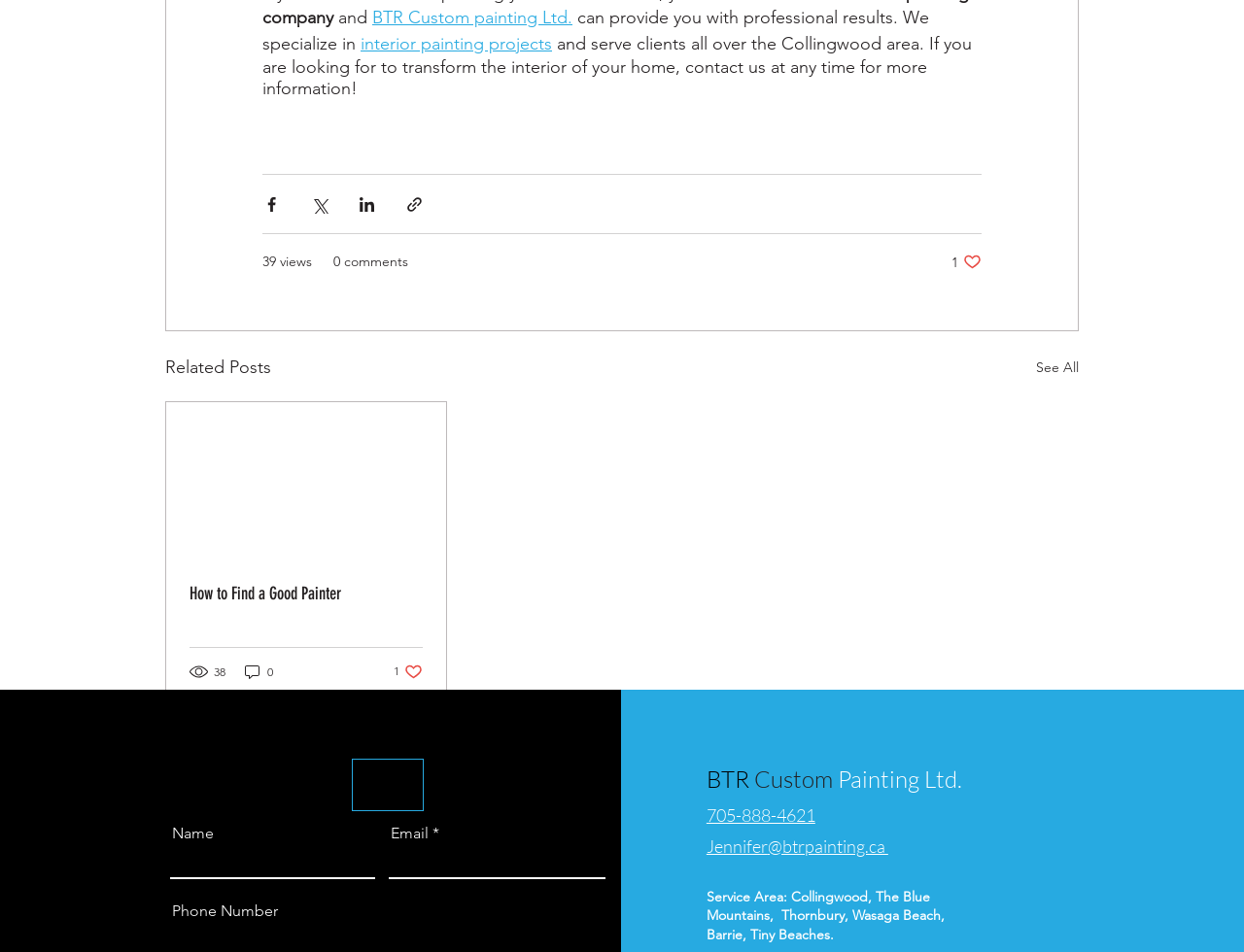How many related posts are available?
Based on the image, provide a one-word or brief-phrase response.

1